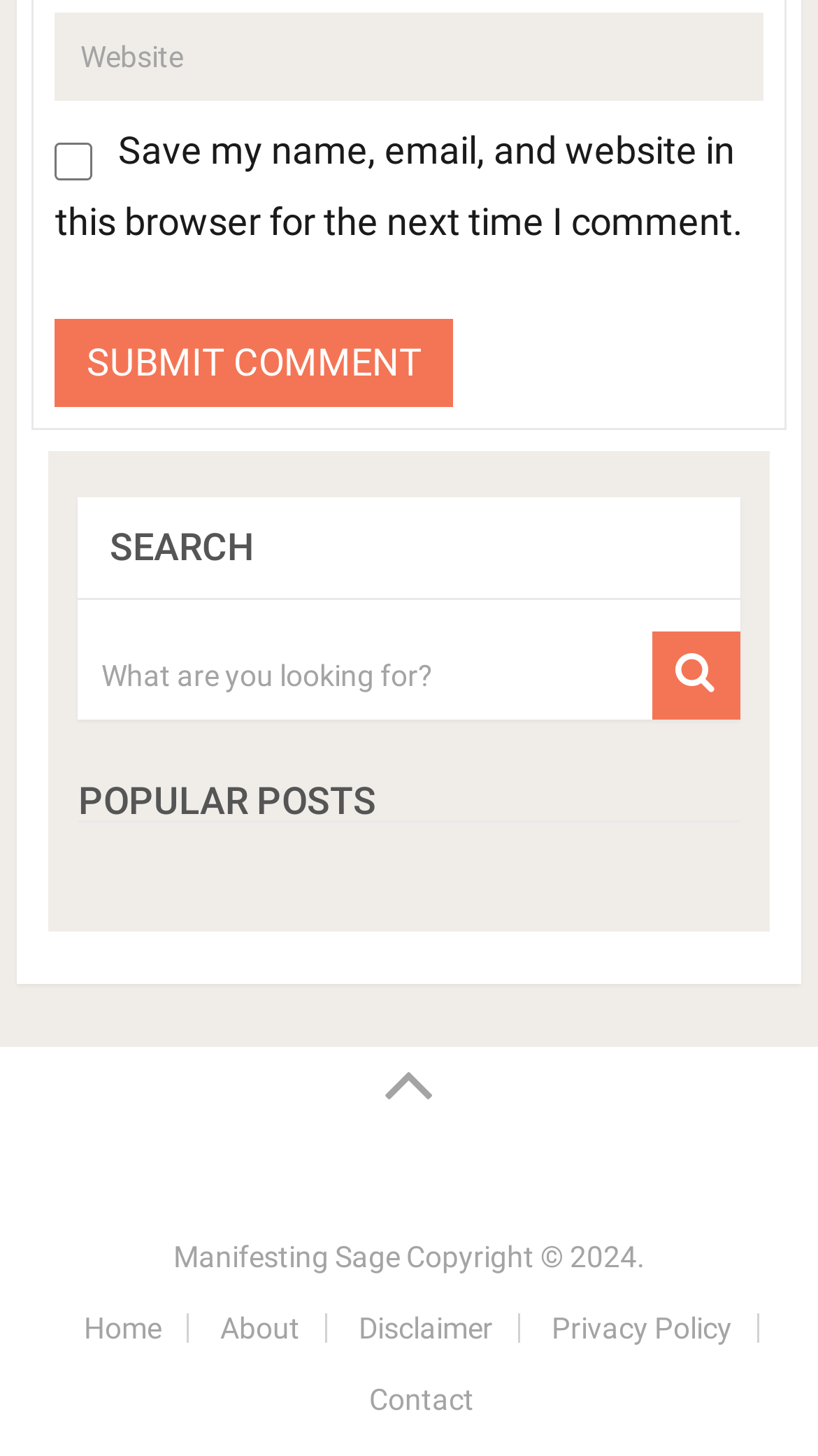Please examine the image and answer the question with a detailed explanation:
What type of content is listed under 'POPULAR POSTS'?

The heading 'POPULAR POSTS' is followed by a link 'Manifesting Sage', which suggests that the content listed under this heading is a collection of popular posts or articles.